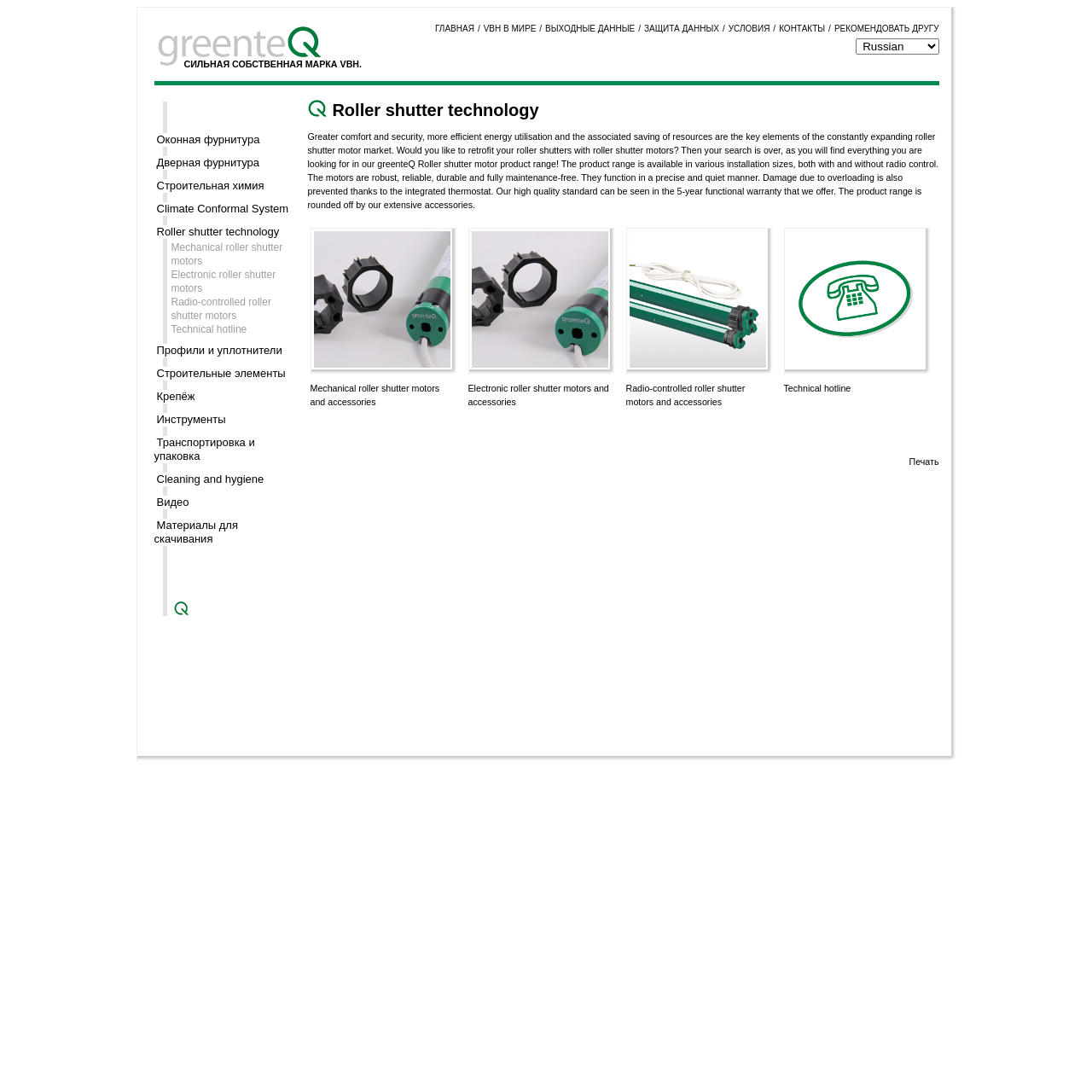Respond to the question below with a single word or phrase:
What is the purpose of the Technical hotline mentioned on the website?

Support and assistance